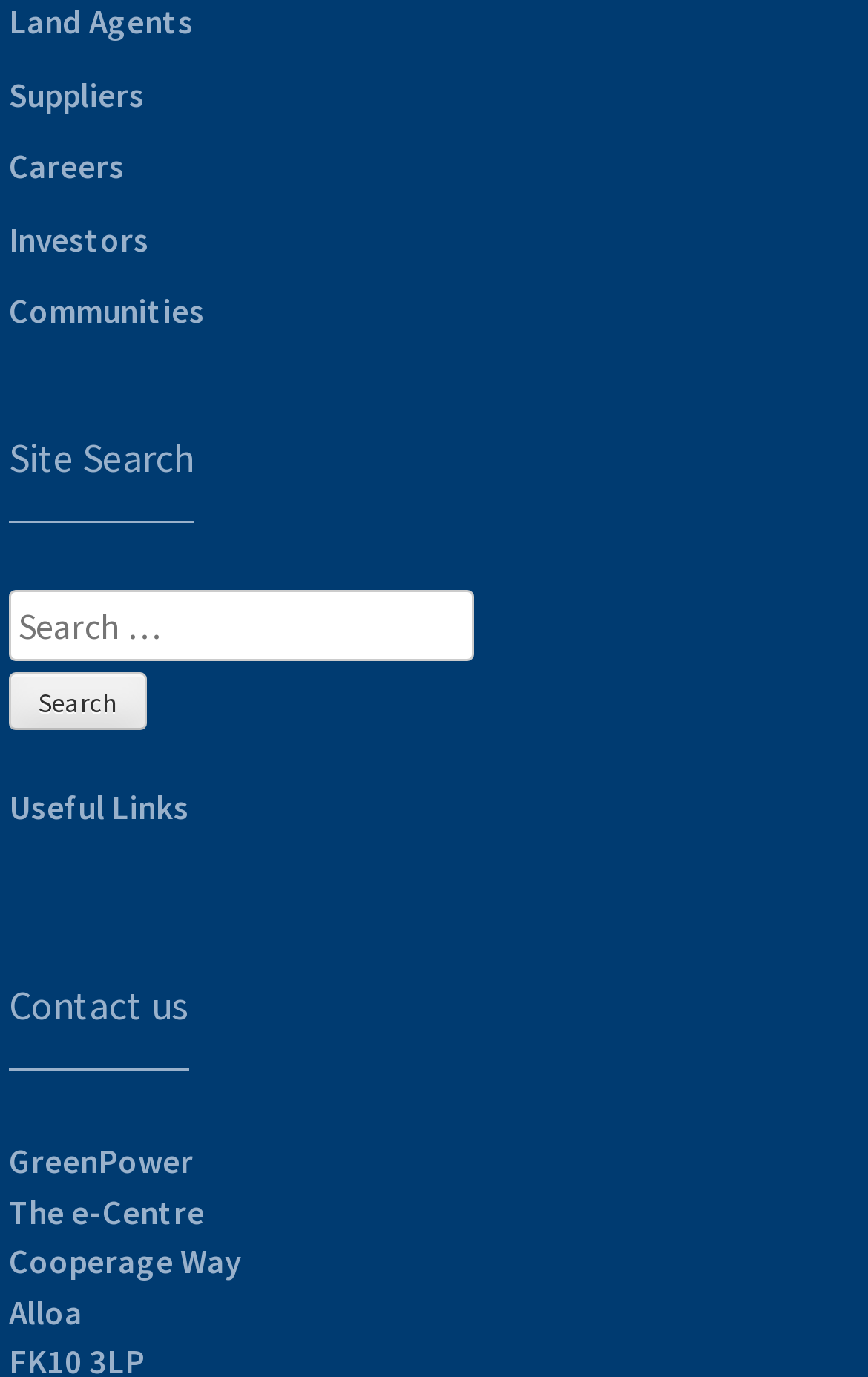What is the label of the search box?
Using the visual information, respond with a single word or phrase.

Search for: